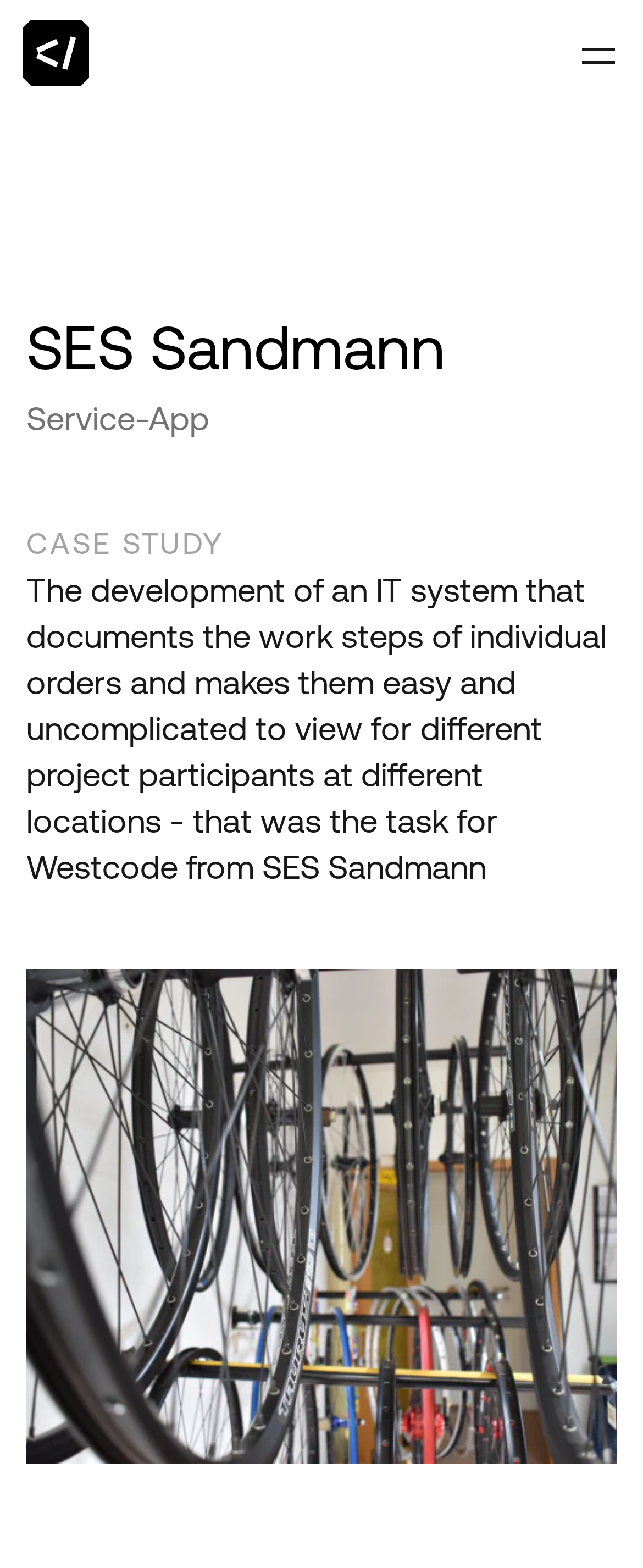Please answer the following question using a single word or phrase: 
How many images are on the webpage?

2